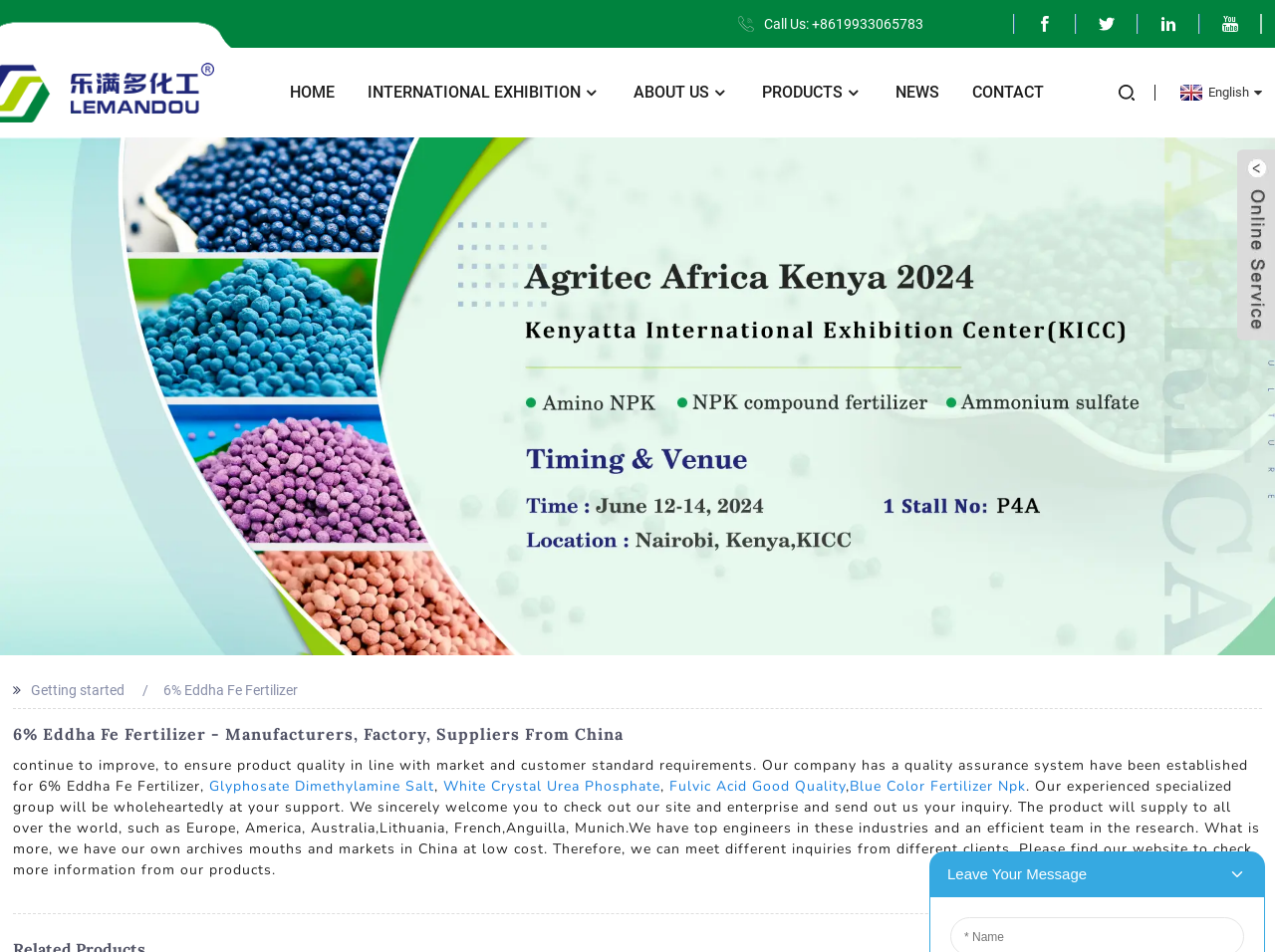Please provide the bounding box coordinates for the element that needs to be clicked to perform the instruction: "Click the Facebook link". The coordinates must consist of four float numbers between 0 and 1, formatted as [left, top, right, bottom].

[0.795, 0.015, 0.843, 0.036]